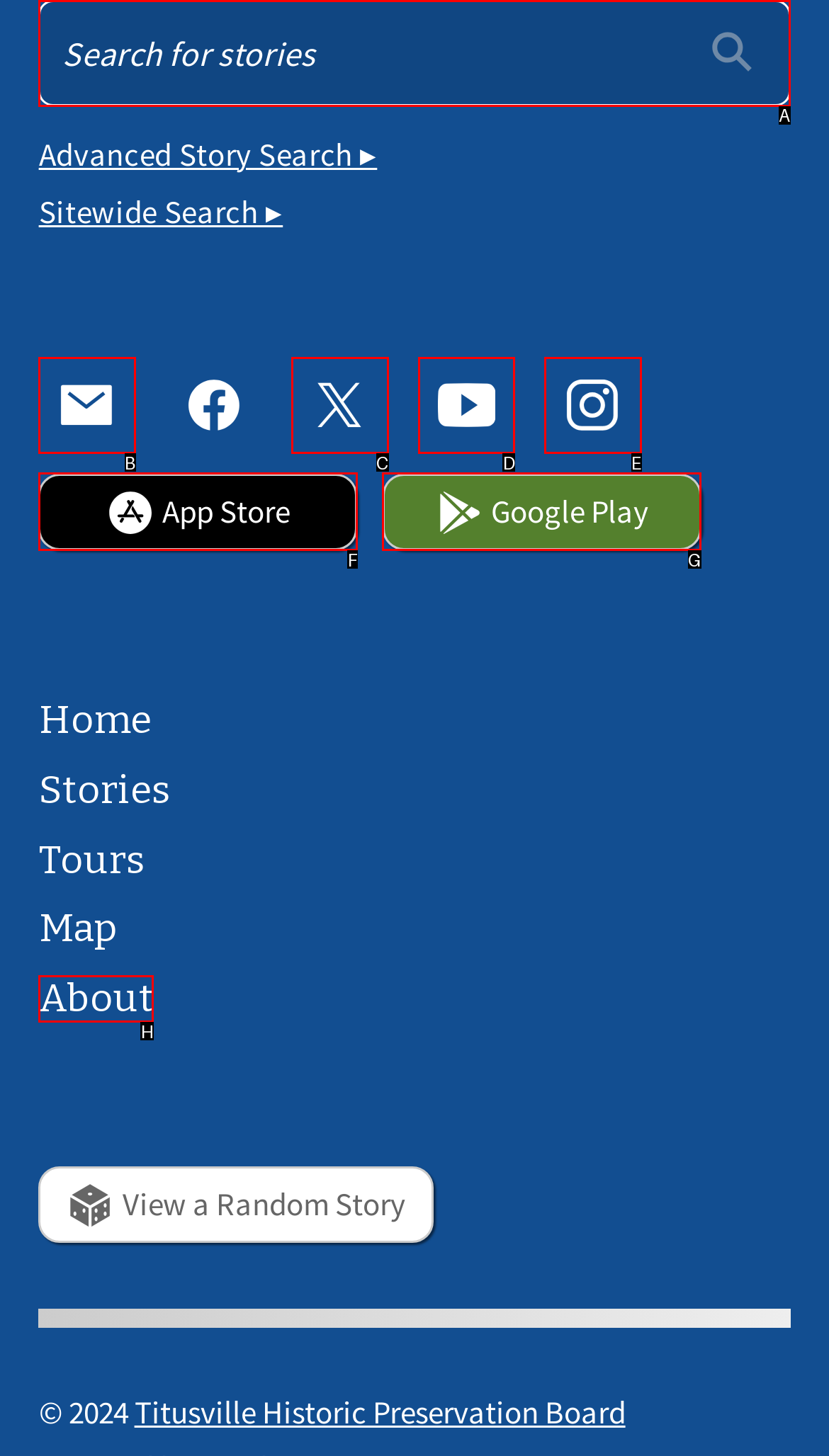Determine the letter of the element I should select to fulfill the following instruction: Search for something. Just provide the letter.

A